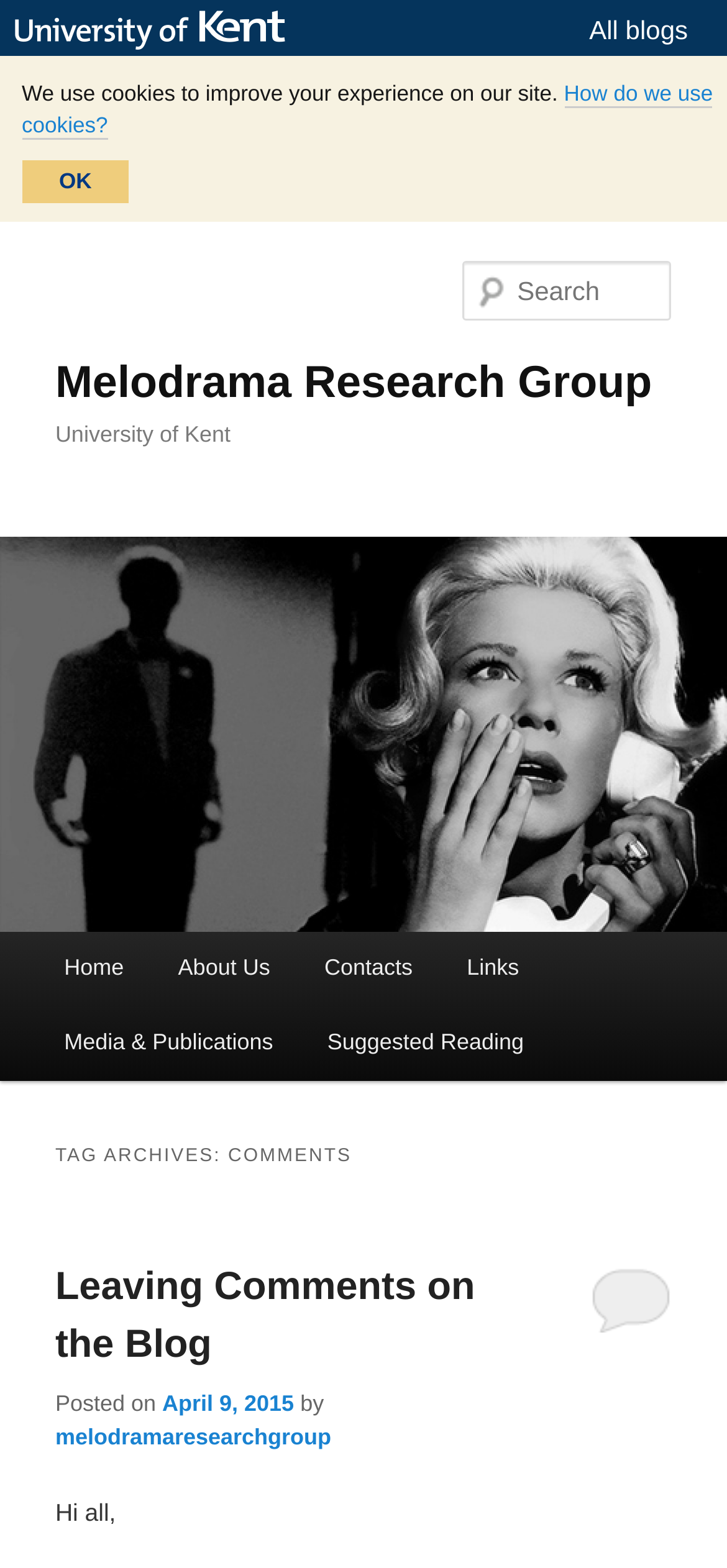With reference to the screenshot, provide a detailed response to the question below:
What is the date of the blog post?

The date of the blog post can be found in the link element with the text 'April 9, 2015' which is located below the heading 'Leaving Comments on the Blog'.